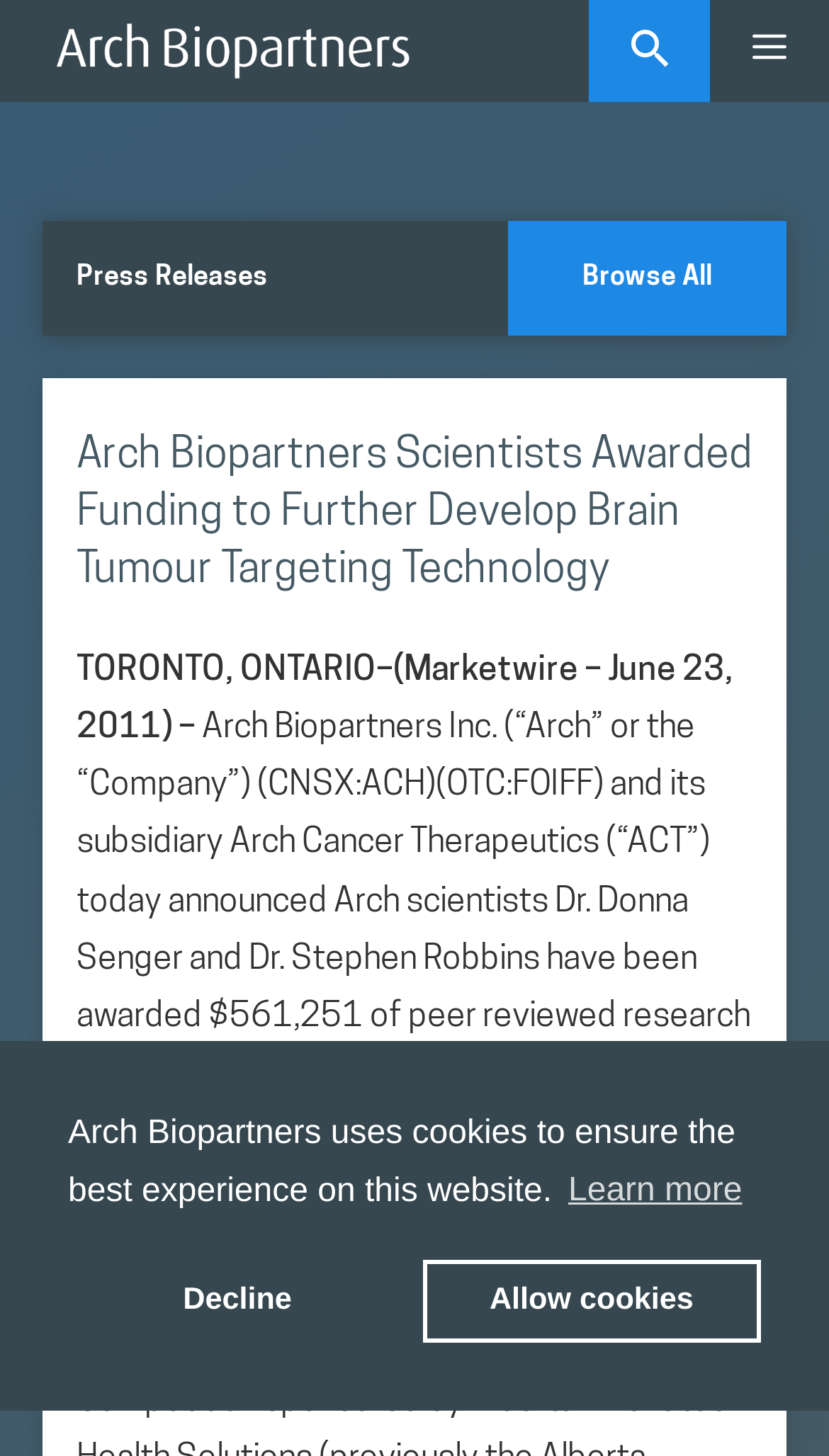Bounding box coordinates should be provided in the format (top-left x, top-left y, bottom-right x, bottom-right y) with all values between 0 and 1. Identify the bounding box for this UI element: Menu

[0.856, 0.0, 1.0, 0.07]